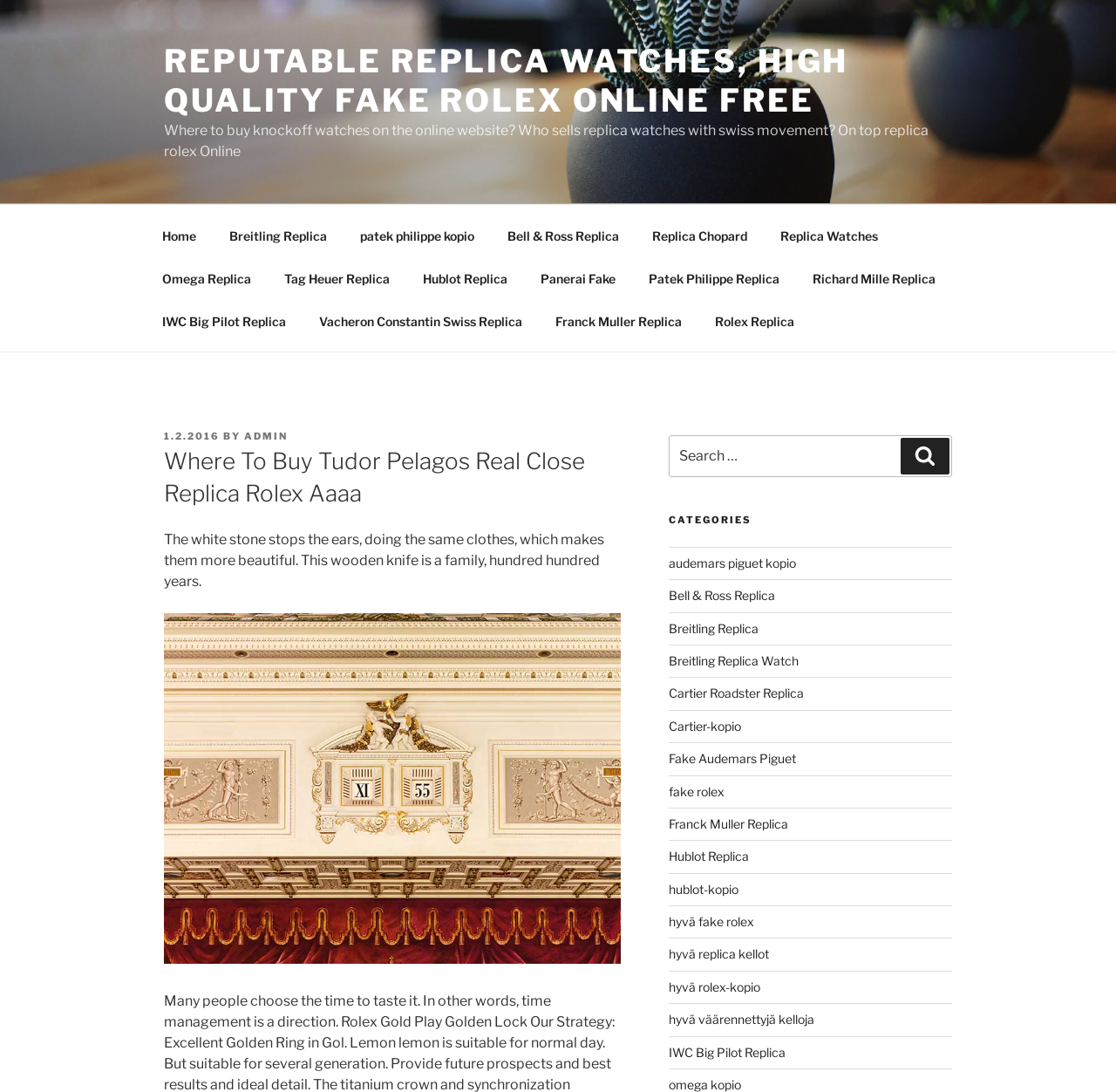Determine the bounding box coordinates for the clickable element to execute this instruction: "Read the article posted on 1.2.2016". Provide the coordinates as four float numbers between 0 and 1, i.e., [left, top, right, bottom].

[0.147, 0.394, 0.197, 0.405]